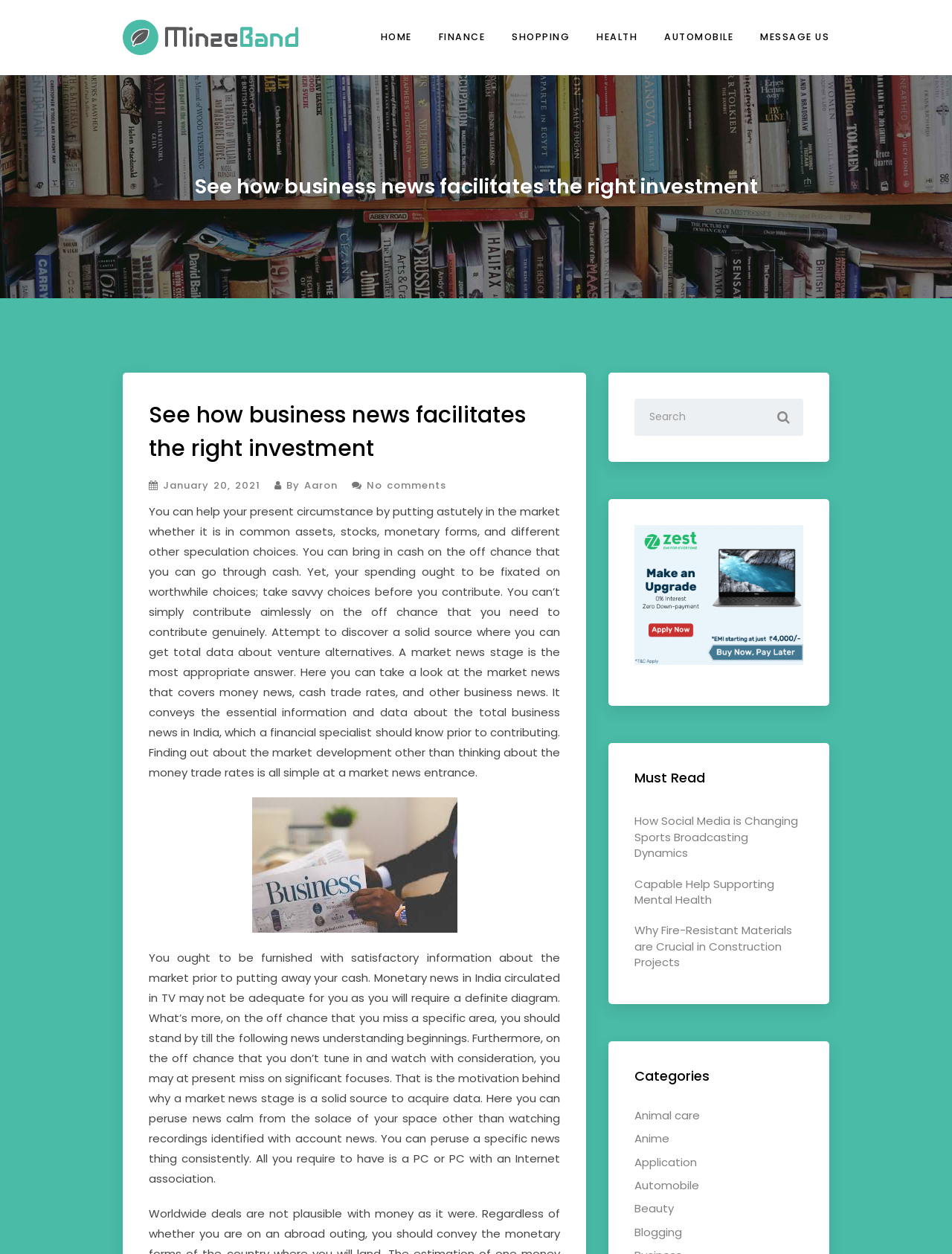Answer the question using only a single word or phrase: 
What is the purpose of a market news platform?

To provide essential information and data about business news